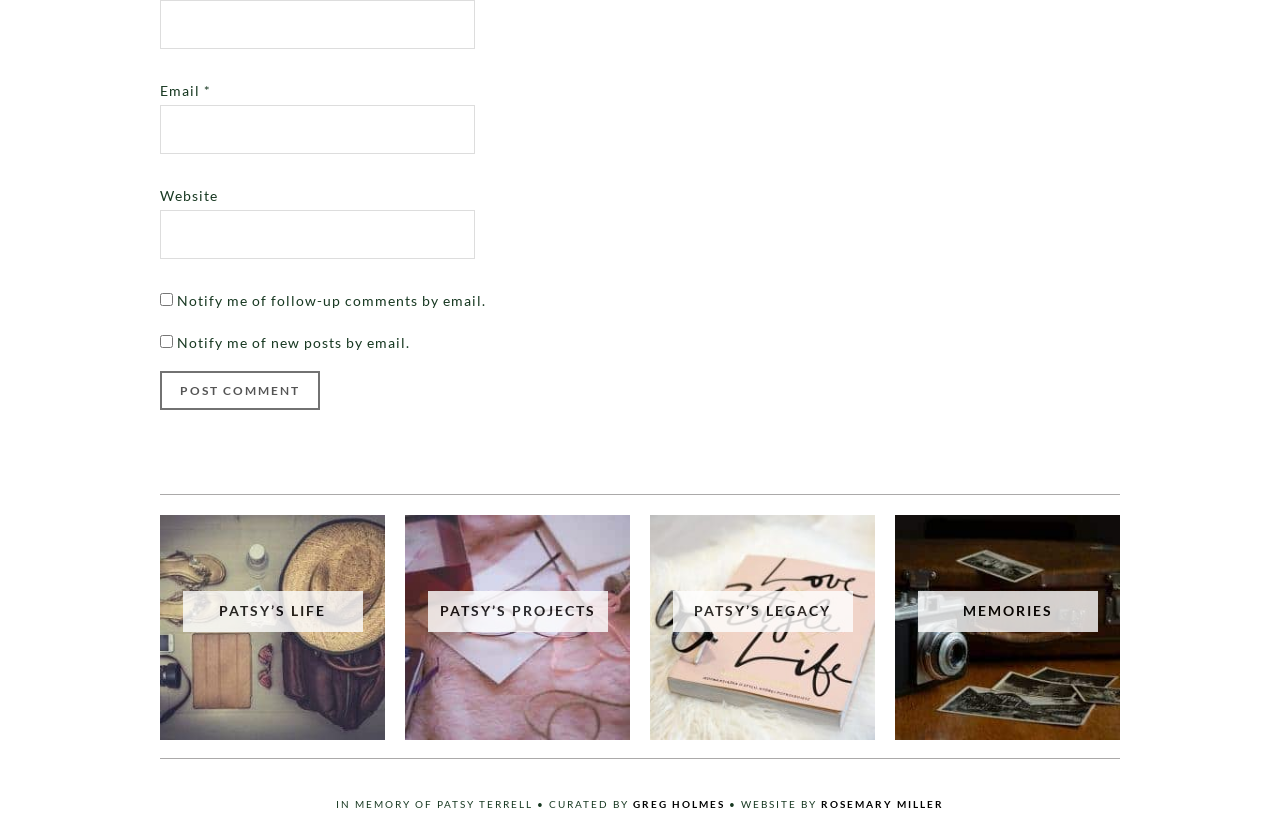Give a one-word or phrase response to the following question: Who designed the website?

Rosemary Miller